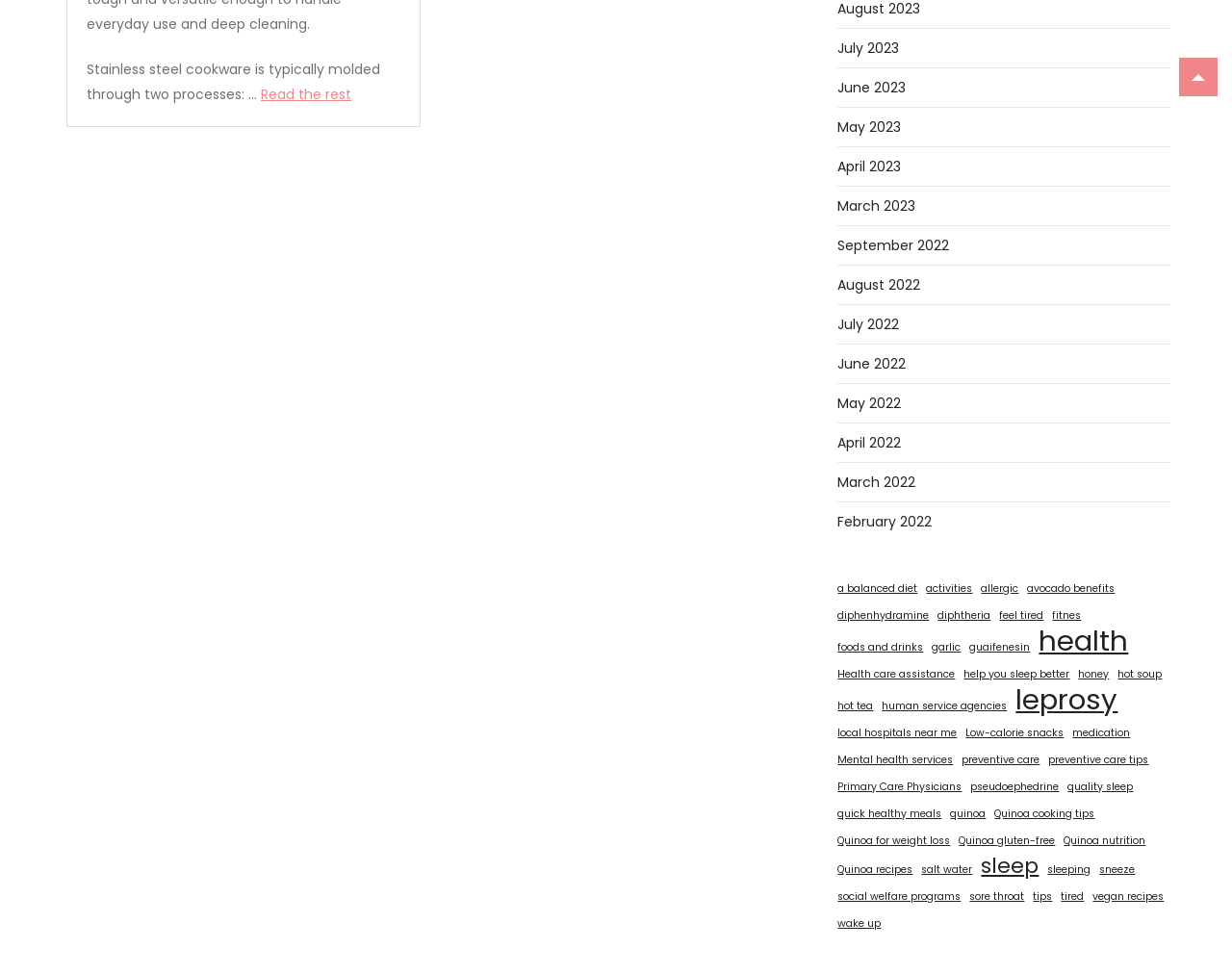Locate the UI element described by quality sleep and provide its bounding box coordinates. Use the format (top-left x, top-left y, bottom-right x, bottom-right y) with all values as floating point numbers between 0 and 1.

[0.867, 0.795, 0.92, 0.821]